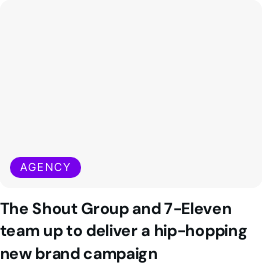What is the target demographic of this campaign?
Please provide a single word or phrase as your answer based on the image.

youthful